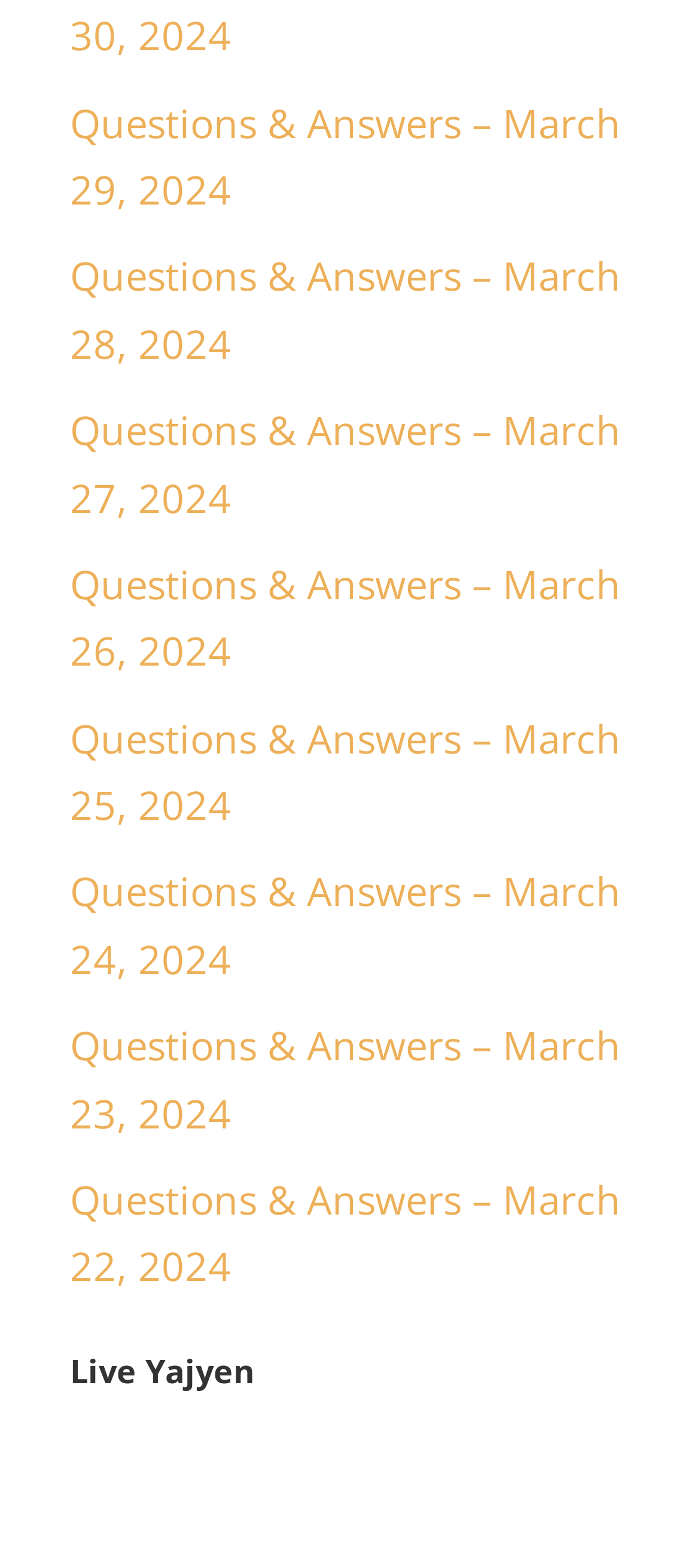Utilize the details in the image to give a detailed response to the question: What is the vertical position of the 'Live Yajyen' heading?

I compared the y1 and y2 coordinates of the 'Live Yajyen' heading with the links, and its y1 and y2 values are larger than those of the links, so it appears below the links vertically.